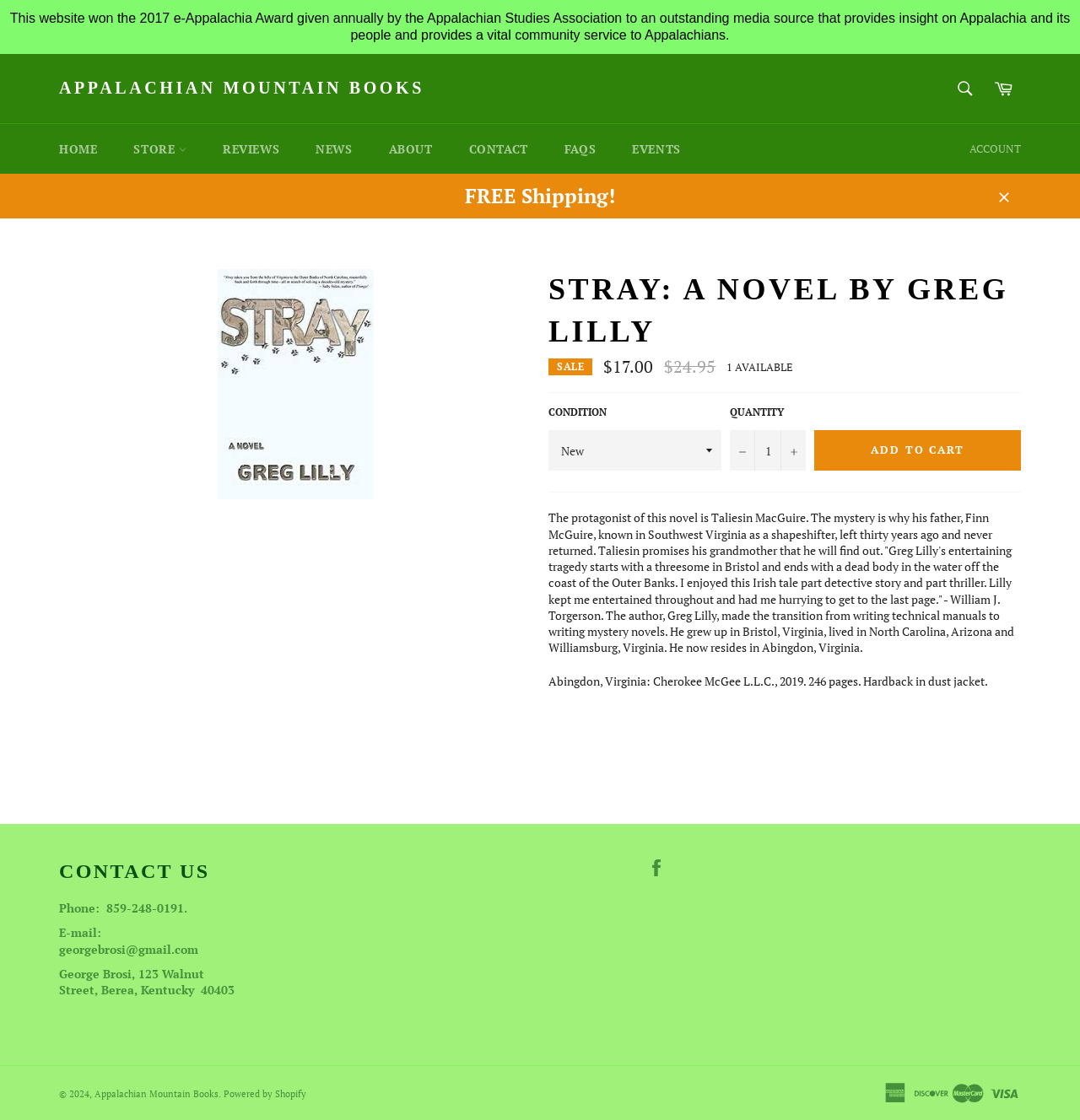Provide a brief response to the question below using a single word or phrase: 
What is the price of the novel?

$17.00